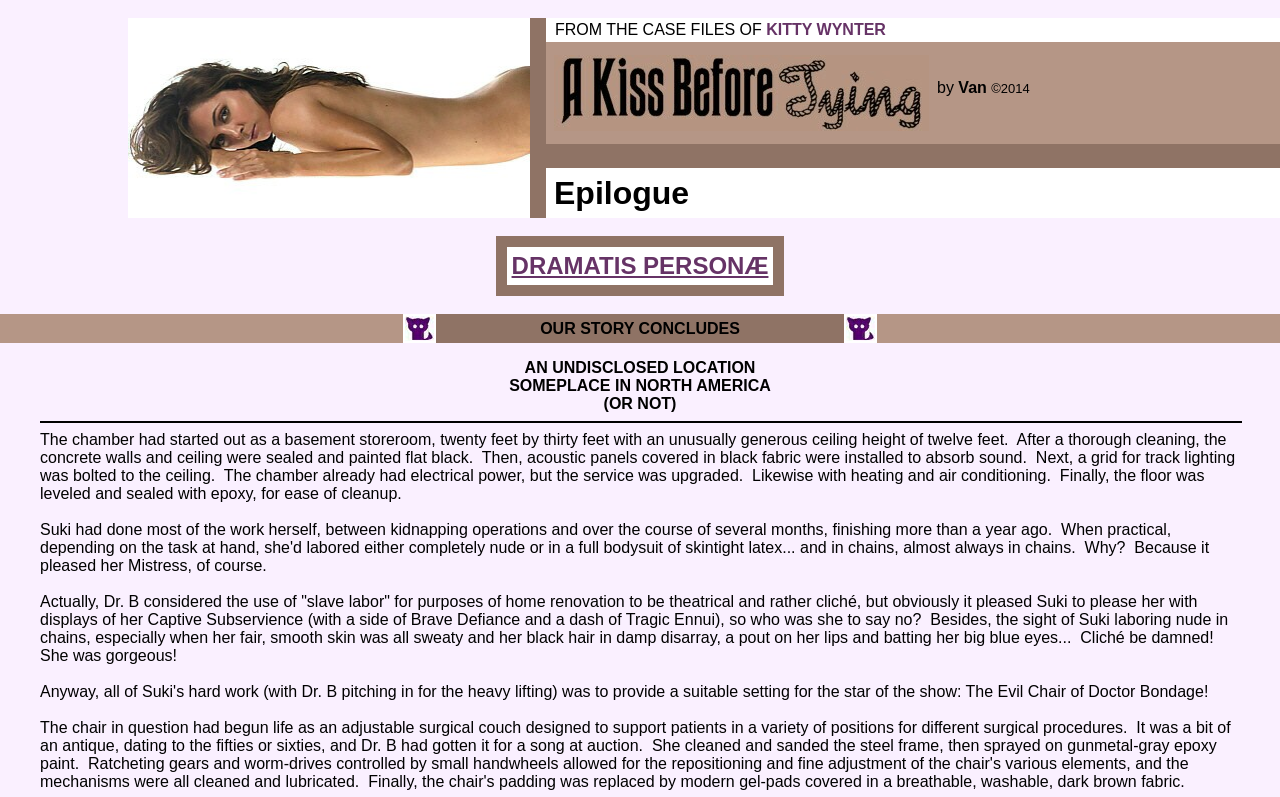What is the purpose of the acoustic panels? Examine the screenshot and reply using just one word or a brief phrase.

To absorb sound